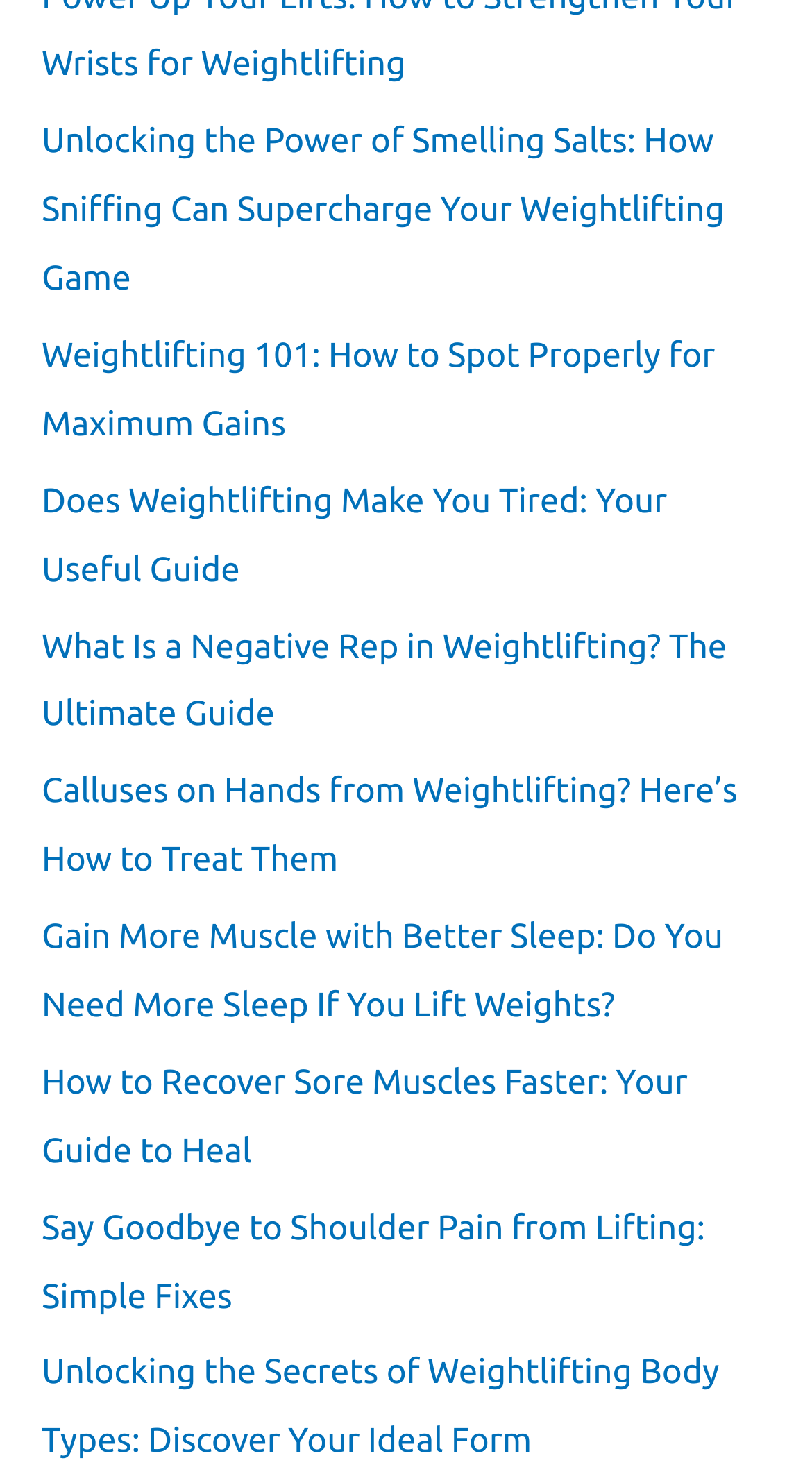Could you specify the bounding box coordinates for the clickable section to complete the following instruction: "Learn about spotting properly for maximum gains"?

[0.051, 0.228, 0.881, 0.299]